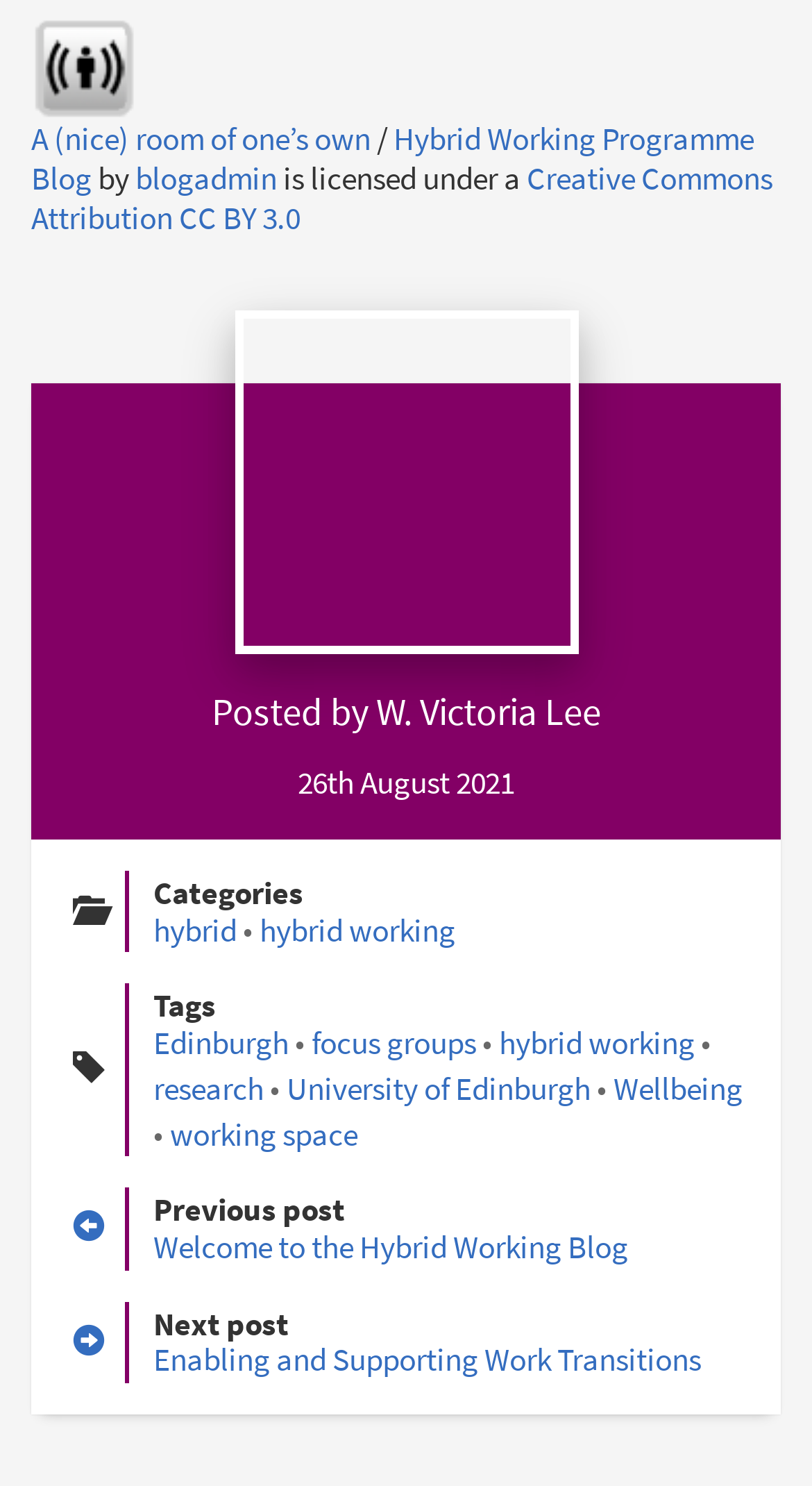Identify the bounding box coordinates of the element that should be clicked to fulfill this task: "Check the post categories". The coordinates should be provided as four float numbers between 0 and 1, i.e., [left, top, right, bottom].

[0.189, 0.587, 0.374, 0.614]